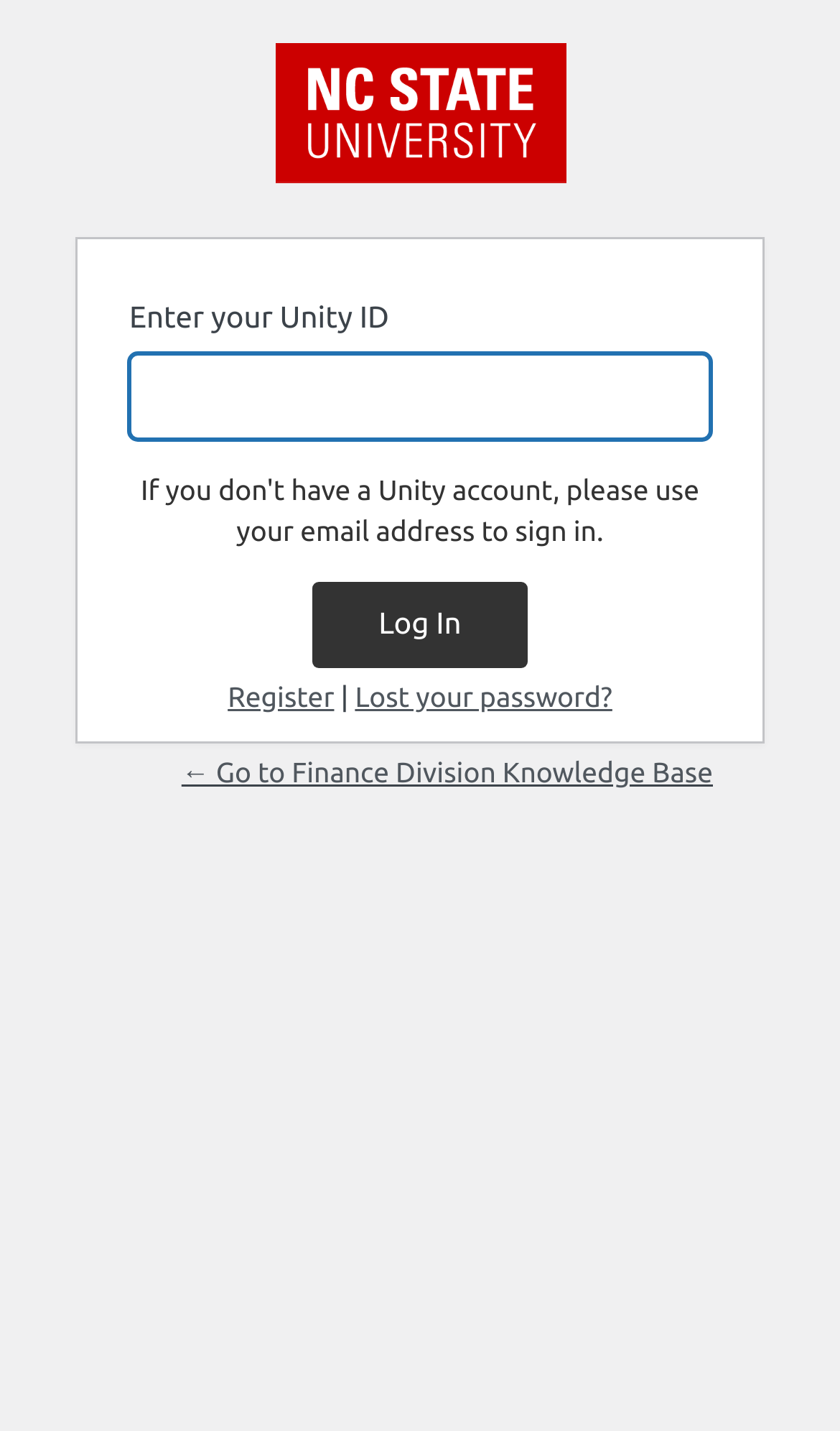Identify the bounding box of the HTML element described here: "name="wp-submit" value="Log In"". Provide the coordinates as four float numbers between 0 and 1: [left, top, right, bottom].

[0.372, 0.406, 0.628, 0.466]